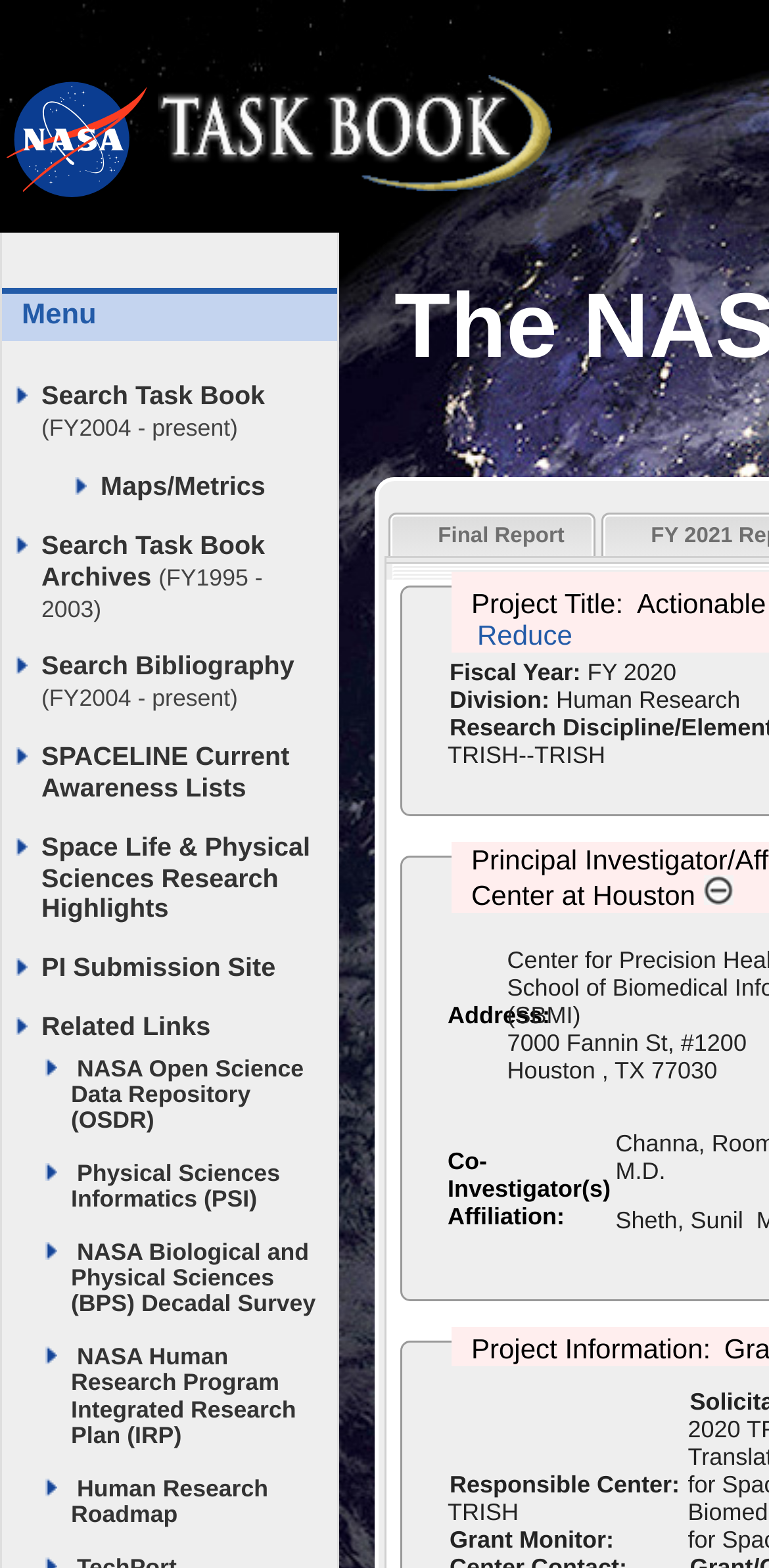What is the title of the table cell?
Provide a one-word or short-phrase answer based on the image.

Address: